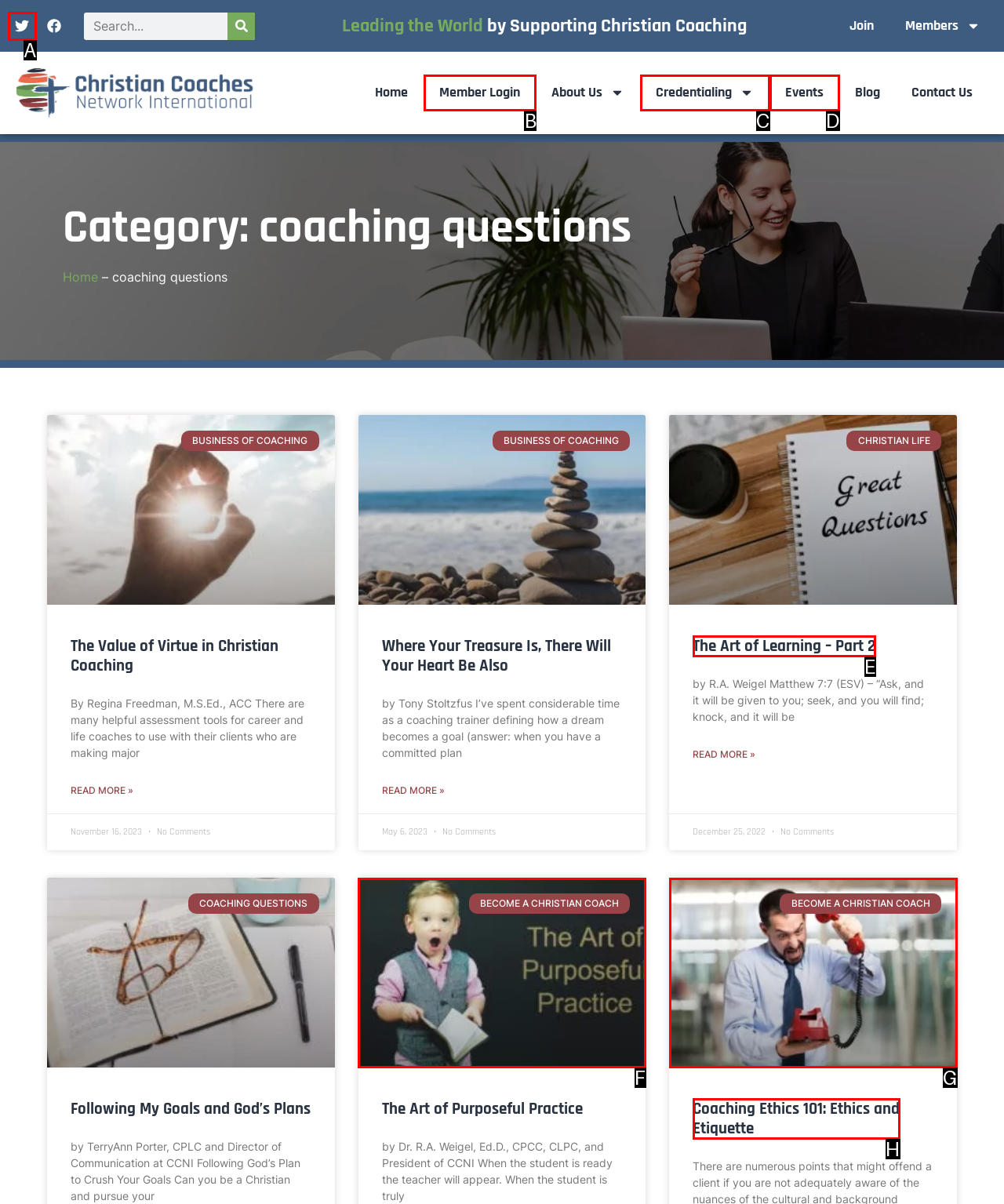Find the option you need to click to complete the following instruction: View recent posts
Answer with the corresponding letter from the choices given directly.

None